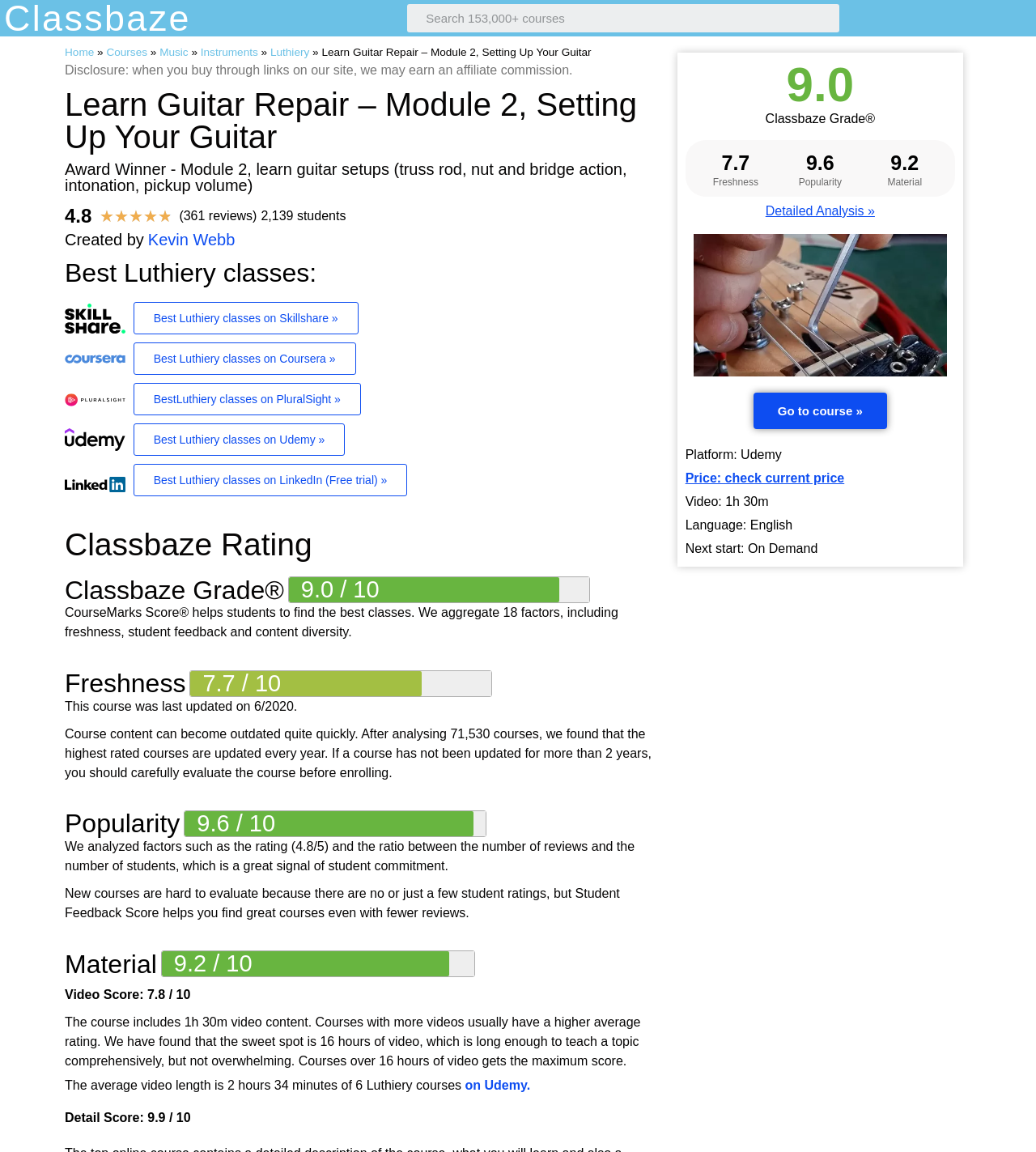Who is the creator of this course?
Using the image as a reference, deliver a detailed and thorough answer to the question.

I found the creator of this course by looking at the heading 'Created by' and the link 'Kevin Webb' next to it, which indicates the creator of the course.